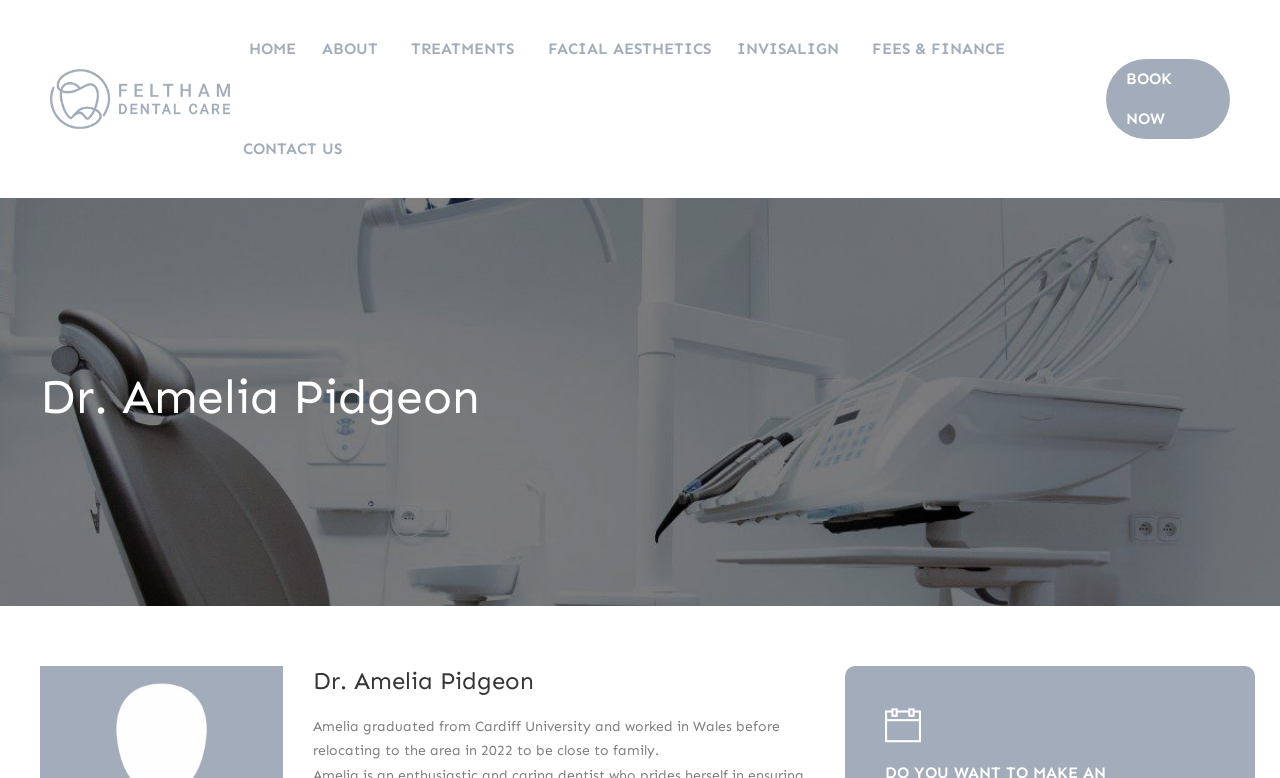Explain the webpage in detail.

The webpage is about Dr. Amelia Pidgeon, a dentist at Feltham Dental Care. At the top left of the page, there is a logo, which is an image linked to the website's homepage. Next to the logo, there are three main navigation links: "TREATMENTS", "FEES & FINANCE", and "CONTACT US". The "BOOK NOW" button is located at the top right corner of the page.

Below the navigation links, there is a large section that takes up most of the page's width. It contains a heading that reads "Dr. Amelia Pidgeon" and a brief introduction to the dentist, stating that she graduated from Cardiff University and relocated to the area in 2022 to be close to family.

There is another section at the bottom of the page, which appears to be a separate block of content. It contains a heading with the same text, "Dr. Amelia Pidgeon", and may provide additional information about the dentist.

The webpage also mentions bonding, which can be used to fix cracks and defects on the surface of teeth, as well as change the size, shape, or color of teeth. However, this information is not prominently displayed on the page and may be related to one of the treatment options offered by Dr. Amelia Pidgeon.